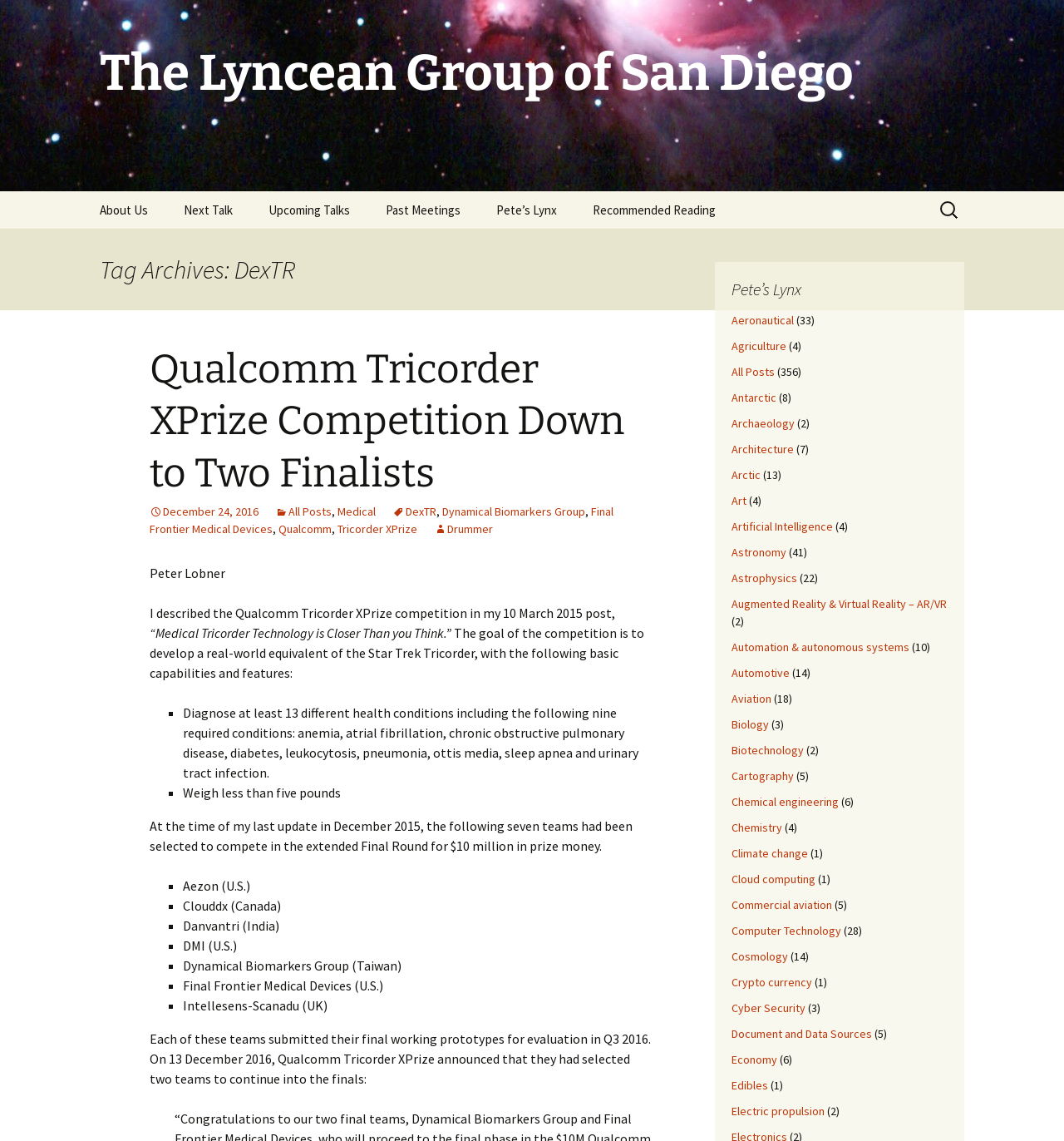What is the name of the category with the most posts? Observe the screenshot and provide a one-word or short phrase answer.

All Posts